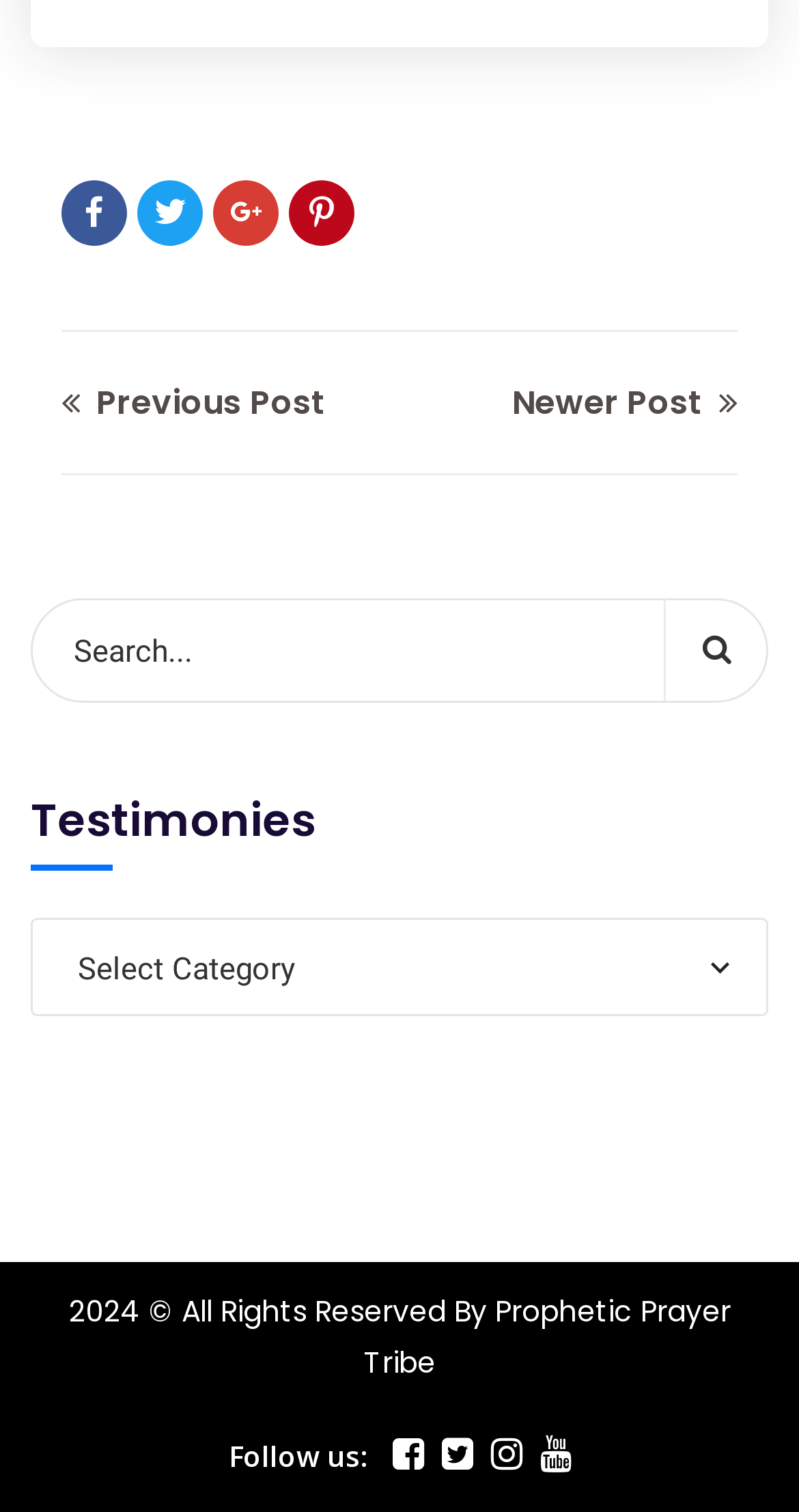Kindly determine the bounding box coordinates for the area that needs to be clicked to execute this instruction: "Go to previous post".

[0.077, 0.251, 0.408, 0.282]